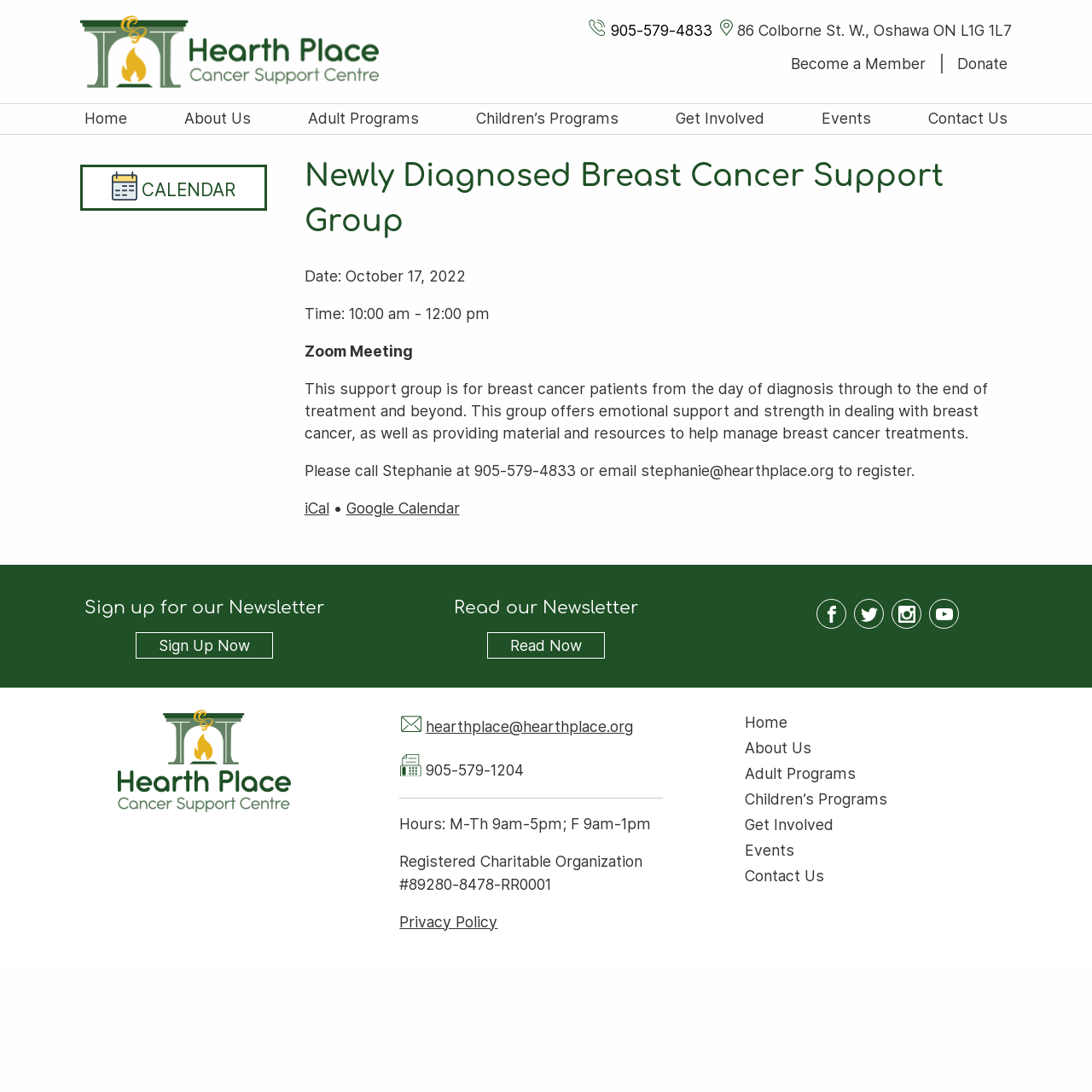Generate an in-depth caption that captures all aspects of the webpage.

This webpage is about the "Newly Diagnosed Breast Cancer Support Group" at Hearth Place Cancer Support Centre. At the top left corner, there is a logo of Hearth Place Cancer Support Centre, accompanied by a link to the centre's homepage. To the right of the logo, there is a phone number and an address of the centre. Below the logo, there is a secondary navigation menu with links to "Become a Member" and "Donate".

The main navigation menu is located below the secondary navigation menu, with links to "Home", "About Us", "Adult Programs", "Children's Programs", "Get Involved", "Events", and "Contact Us". 

The main content of the webpage is divided into two sections. The left section has a calendar link and a heading that reads "Newly Diagnosed Breast Cancer Support Group". Below the heading, there is a paragraph with the date and time of the support group meeting, followed by a description of the group, which provides emotional support and resources to breast cancer patients. There is also a call to action to register for the group by contacting Stephanie at the provided phone number or email.

The right section of the main content has links to add the event to iCal or Google Calendar. Below these links, there is a section with a heading "Sign up for our Newsletter" and a link to sign up. Next to it, there is a section with a heading "Read our Newsletter" and a link to read the newsletter.

At the bottom of the webpage, there is a section with links to Hearth Place's social media profiles, including Facebook, Twitter, Instagram, and YouTube. Below the social media links, there is an image of the Hearth Place Cancer Support Centre logo, followed by the centre's contact information, including email, phone number, hours of operation, and a registered charitable organization number. There is also a link to the centre's privacy policy.

Finally, there is a footer navigation menu at the very bottom of the webpage, with links to "Home", "About Us", "Adult Programs", "Children's Programs", "Get Involved", "Events", and "Contact Us".